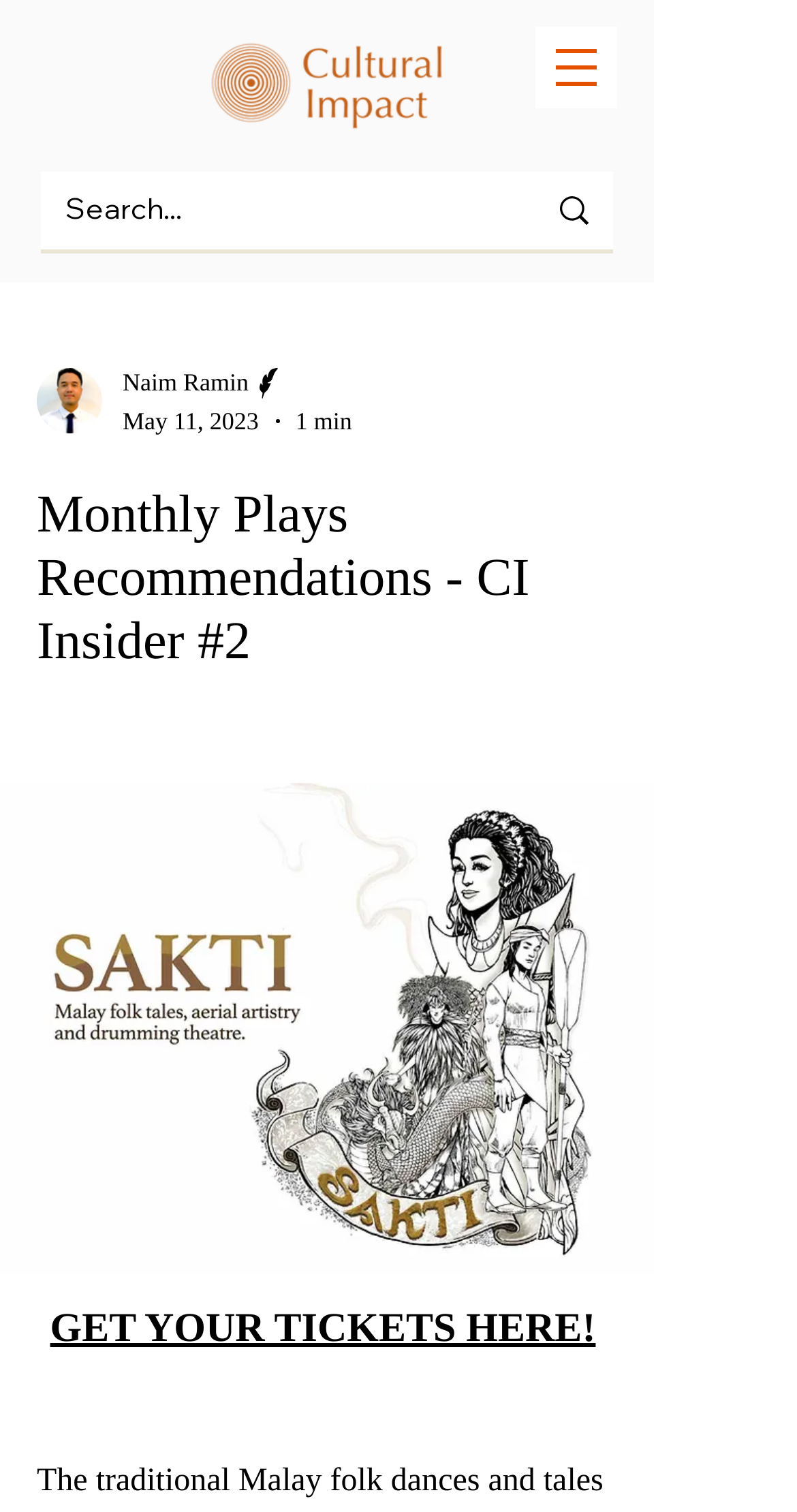What is the purpose of the button with a search icon?
From the details in the image, answer the question comprehensively.

I found a button with an image of a search icon, which is a common symbol for searching. The button is located near a search box, which further supports the conclusion that the button is for searching.